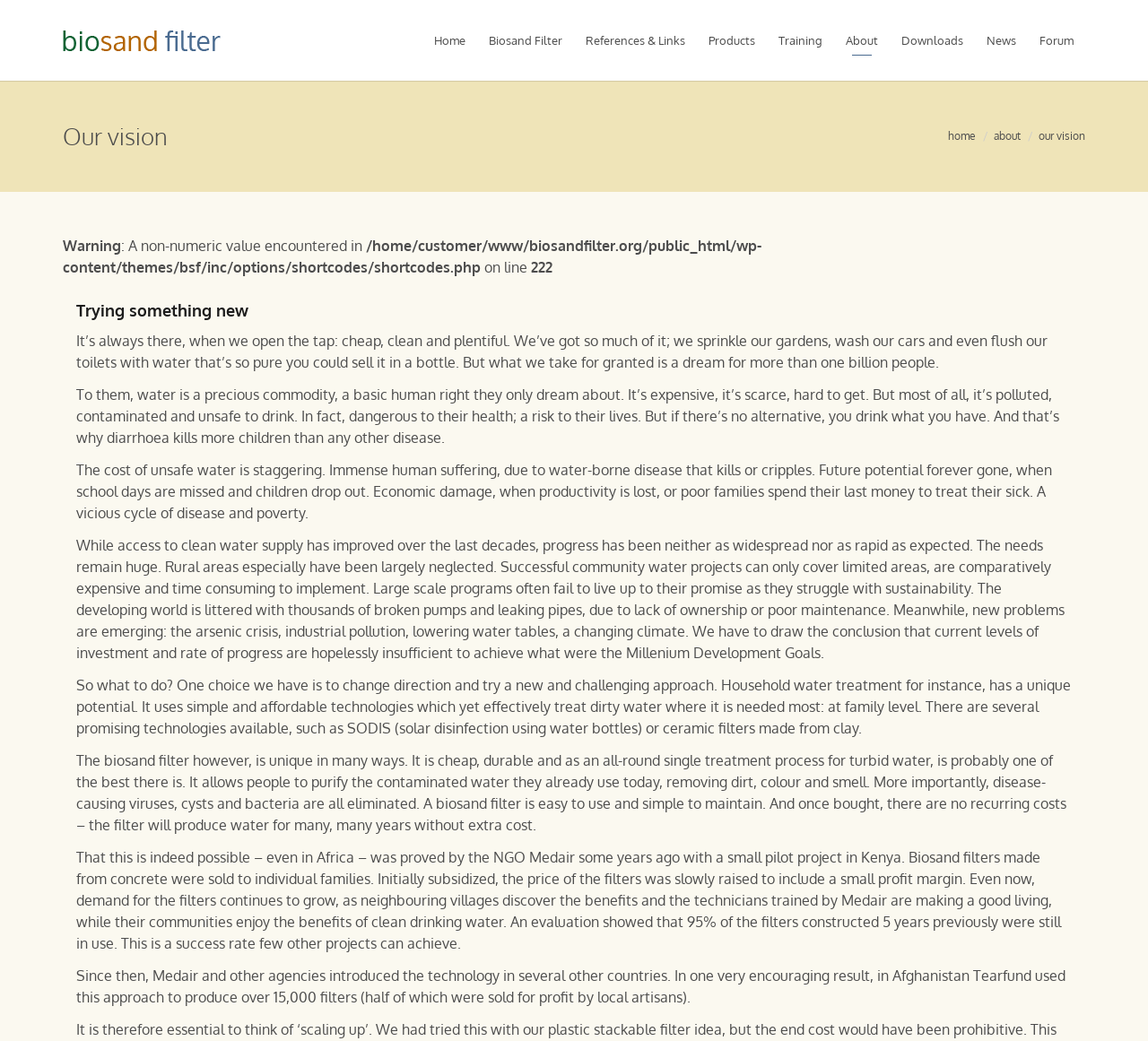Find the bounding box coordinates for the area that must be clicked to perform this action: "Click Volunteer or Donate".

None